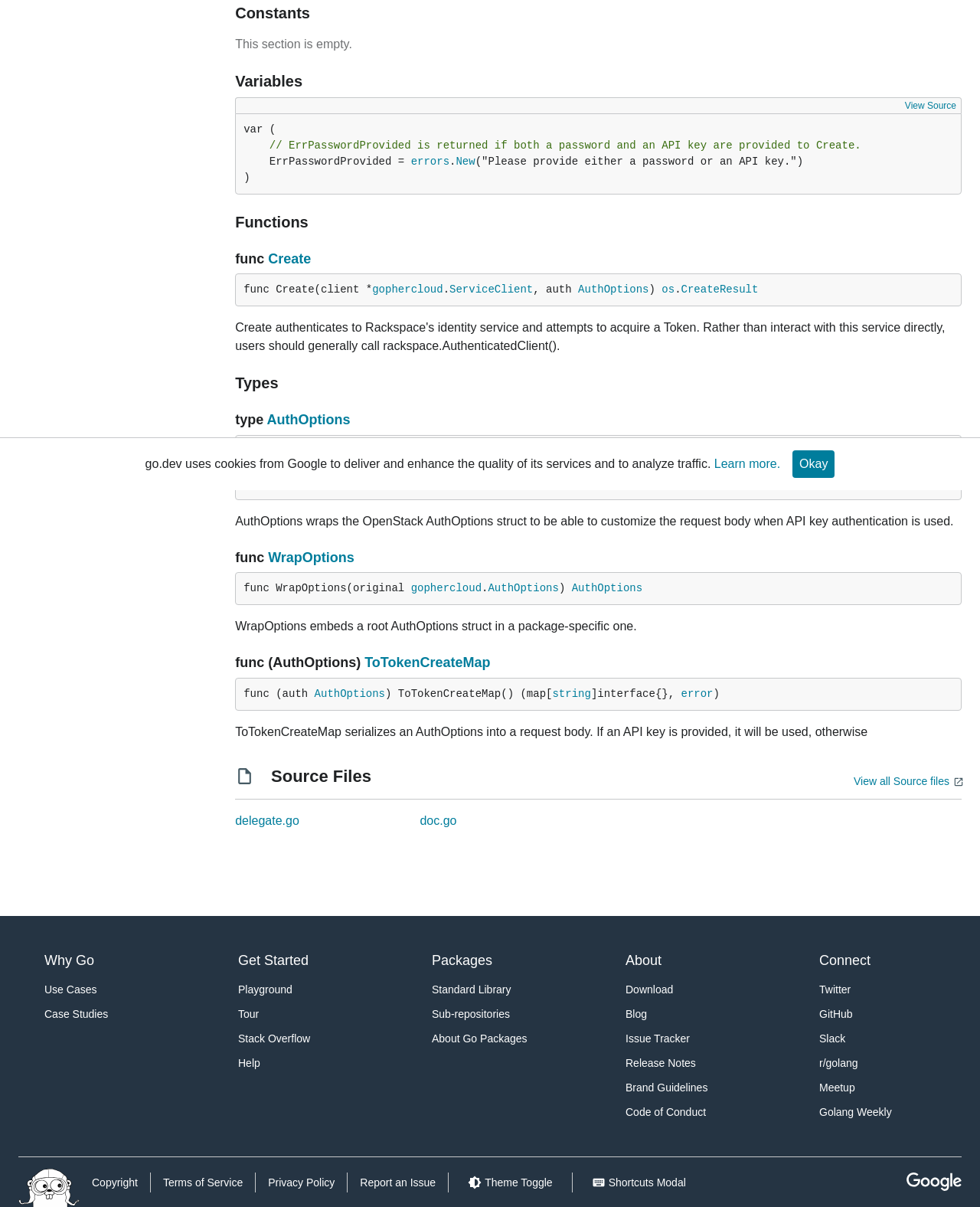Identify and provide the bounding box coordinates of the UI element described: "Medical gas monitoring". The coordinates should be formatted as [left, top, right, bottom], with each number being a float between 0 and 1.

None